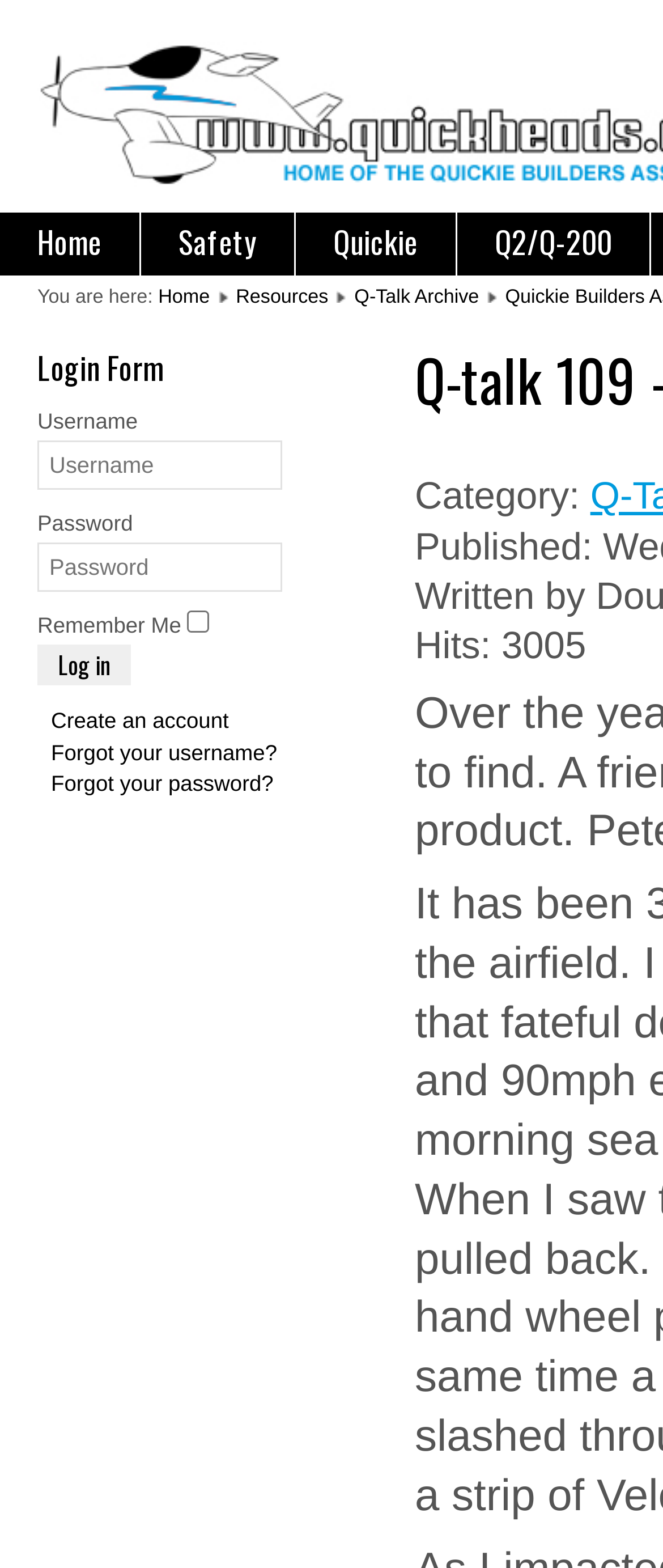Please specify the bounding box coordinates of the clickable region necessary for completing the following instruction: "Go to Safety page". The coordinates must consist of four float numbers between 0 and 1, i.e., [left, top, right, bottom].

[0.213, 0.135, 0.444, 0.176]